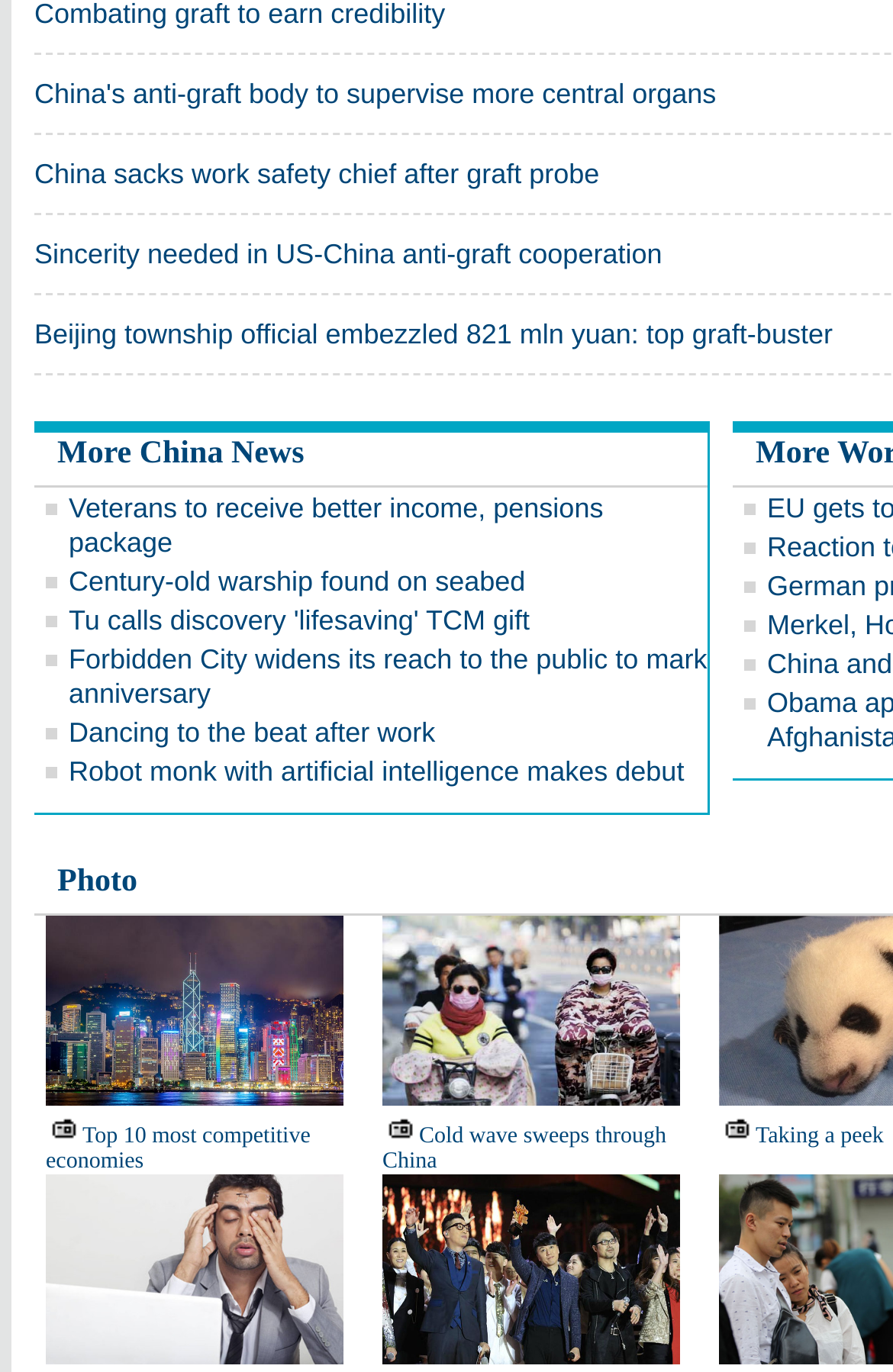What is the topic of the first news link?
Look at the image and provide a short answer using one word or a phrase.

China's anti-graft body